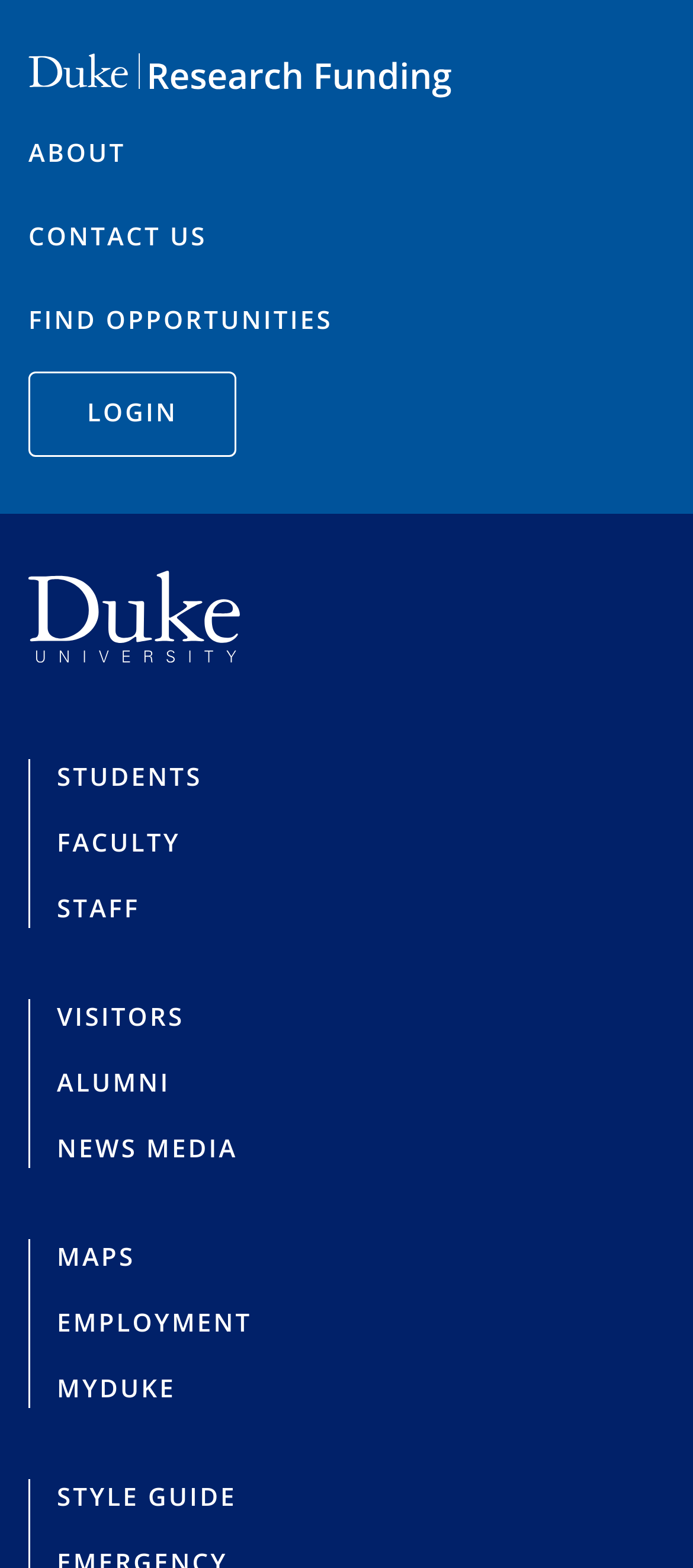Locate the bounding box coordinates of the element you need to click to accomplish the task described by this instruction: "Check opportunities for STUDENTS".

[0.082, 0.485, 0.292, 0.507]